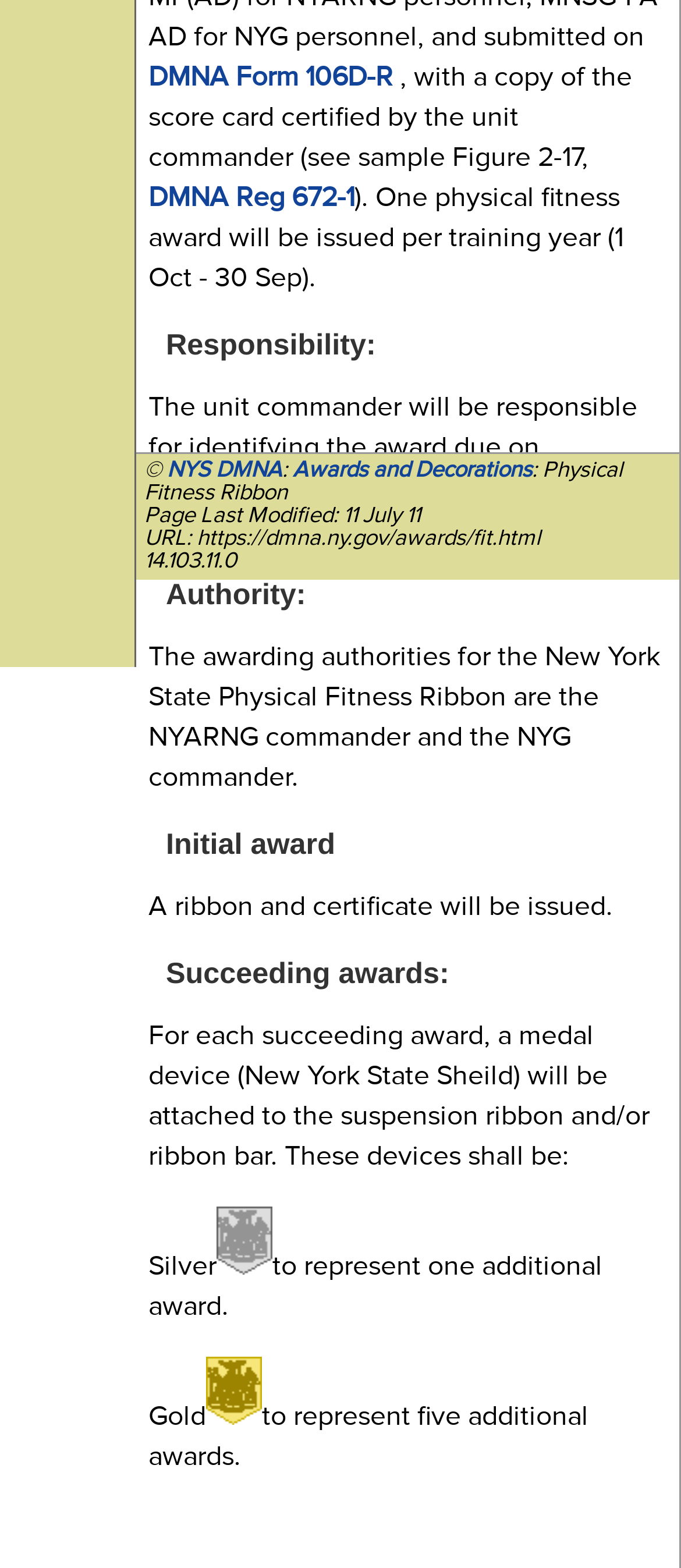Please provide the bounding box coordinate of the region that matches the element description: Awards and Decorations. Coordinates should be in the format (top-left x, top-left y, bottom-right x, bottom-right y) and all values should be between 0 and 1.

[0.43, 0.291, 0.782, 0.308]